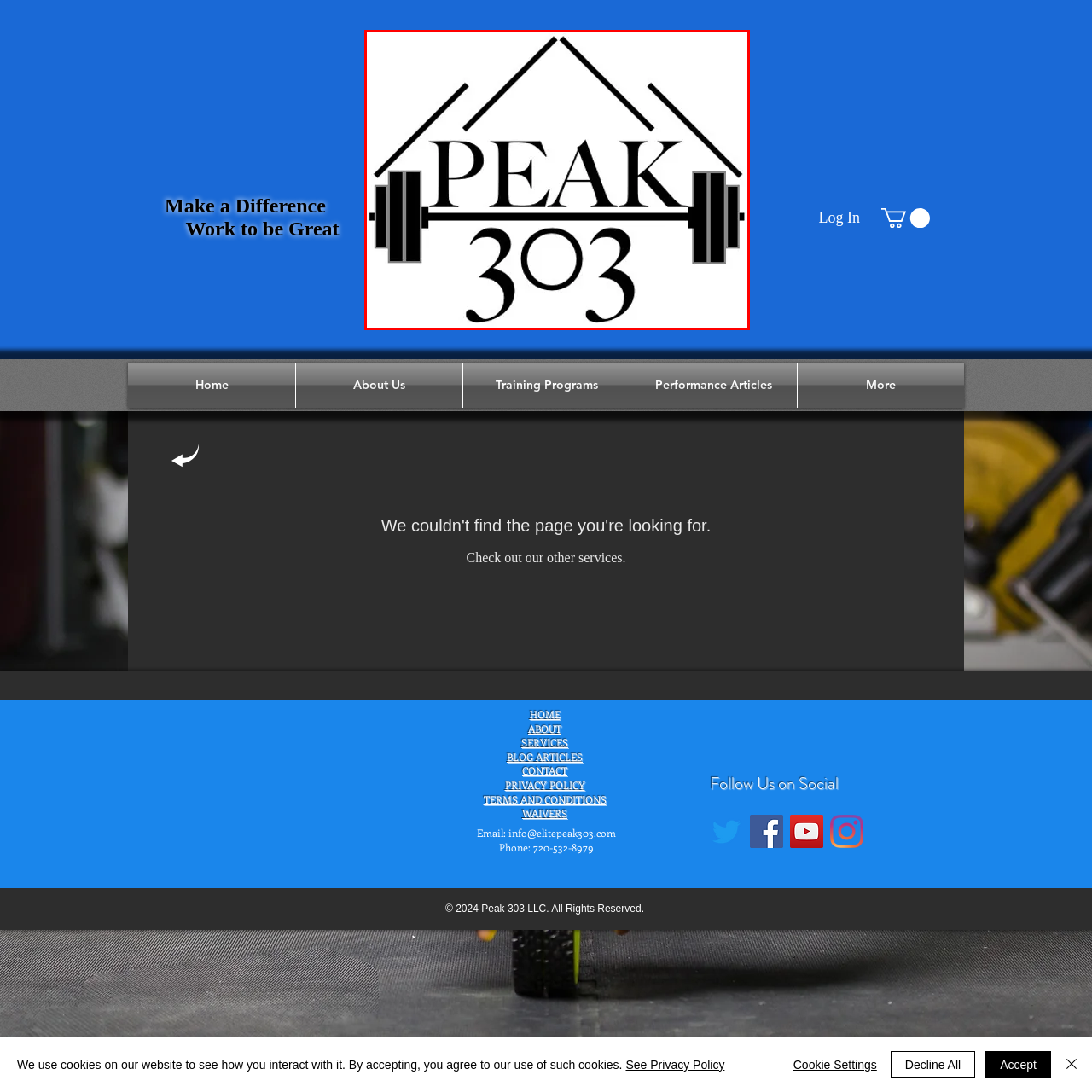Take a close look at the image marked with a red boundary and thoroughly answer the ensuing question using the information observed in the image:
What is the number styled below the central text?

The number '303' is styled below the central text 'PEAK' in a complementary yet distinct manner, creating a visually appealing contrast.